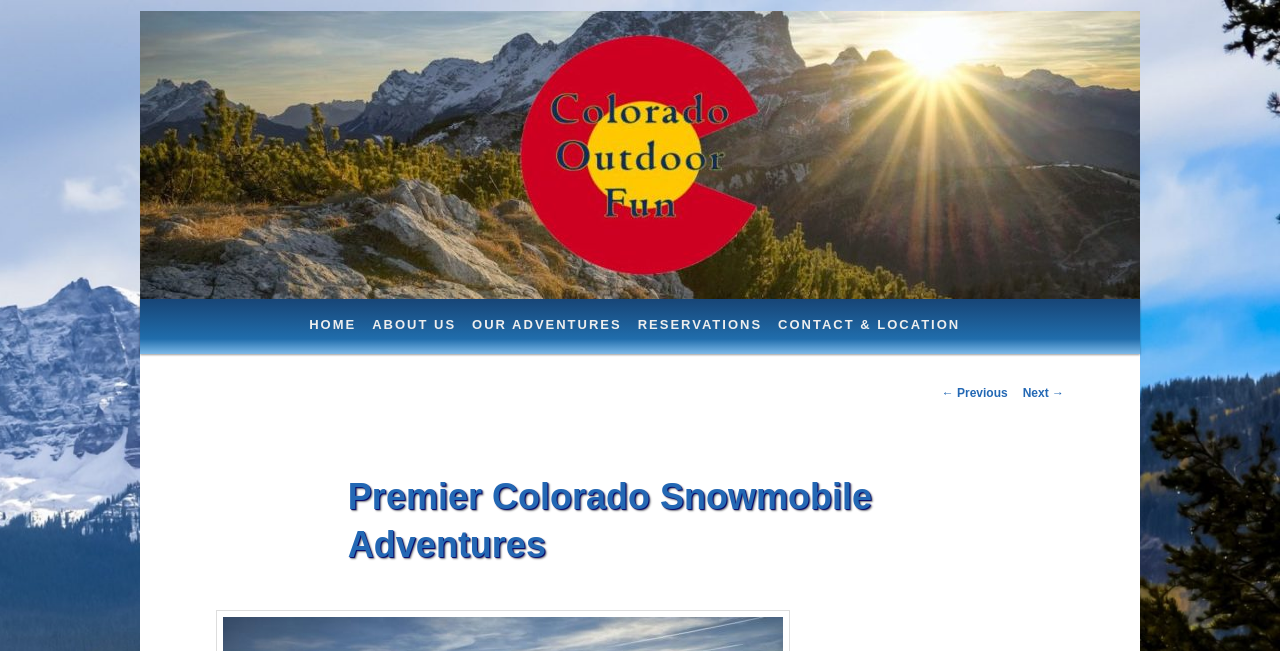Find the bounding box coordinates of the UI element according to this description: "RESERVATIONS".

[0.492, 0.458, 0.602, 0.533]